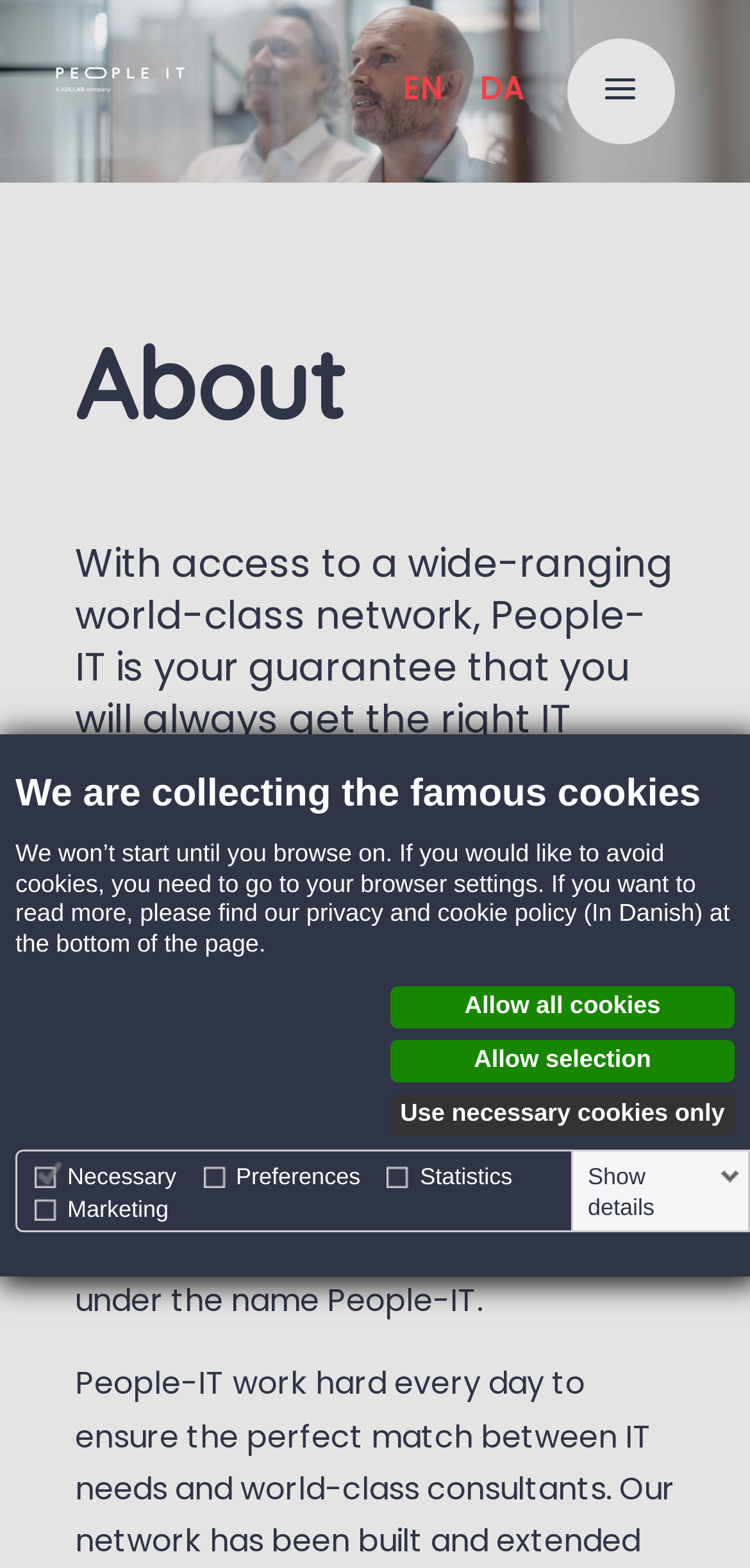Find the bounding box coordinates of the element to click in order to complete this instruction: "Check the 'Preferences' checkbox". The bounding box coordinates must be four float numbers between 0 and 1, denoted as [left, top, right, bottom].

[0.271, 0.74, 0.304, 0.756]